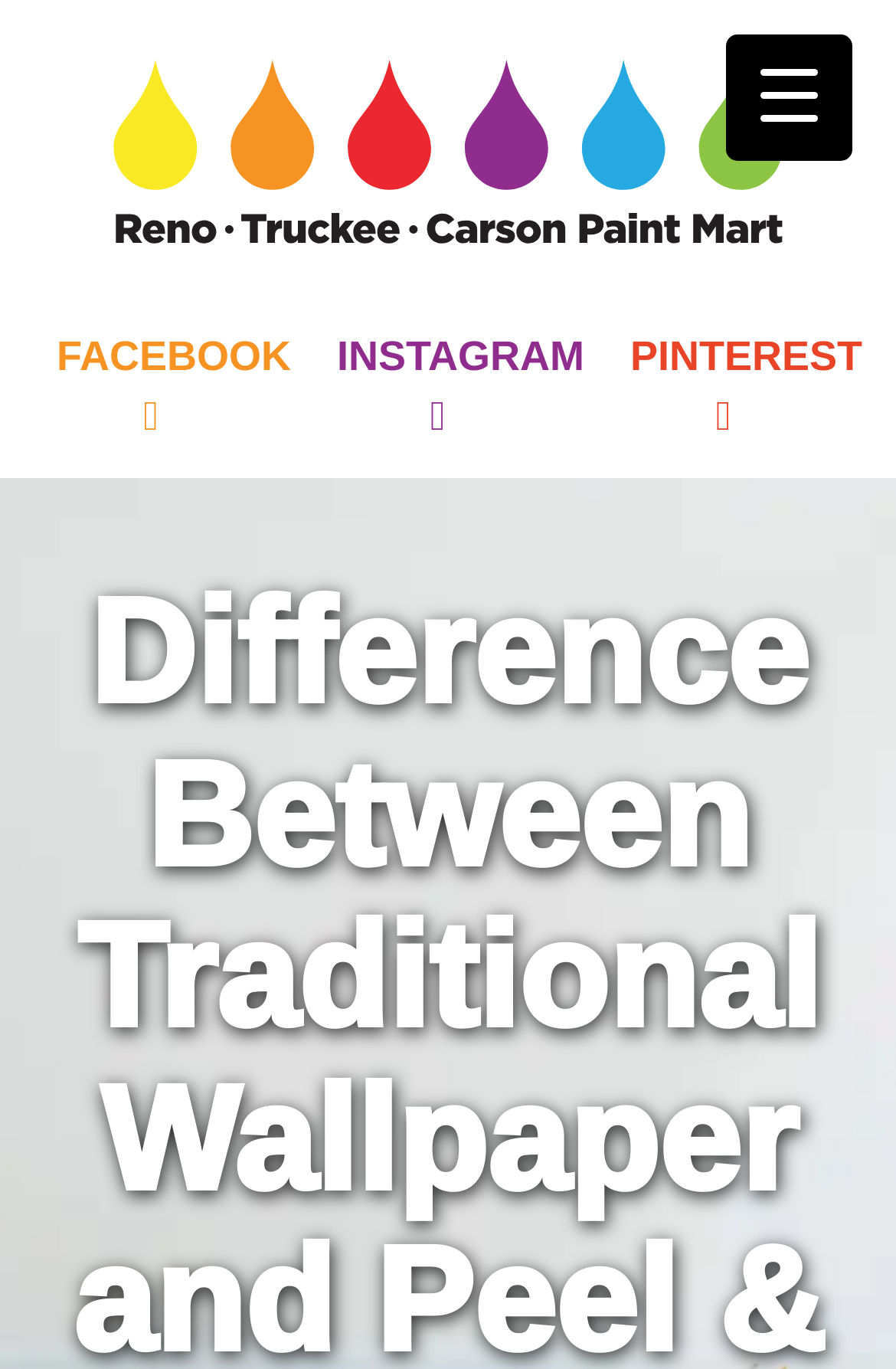Using the details in the image, give a detailed response to the question below:
How many social media links are present?

There are three social media links present on the webpage, which can be identified by the icons and text 'FACEBOOK', 'INSTAGRAM', and 'PINTEREST'.